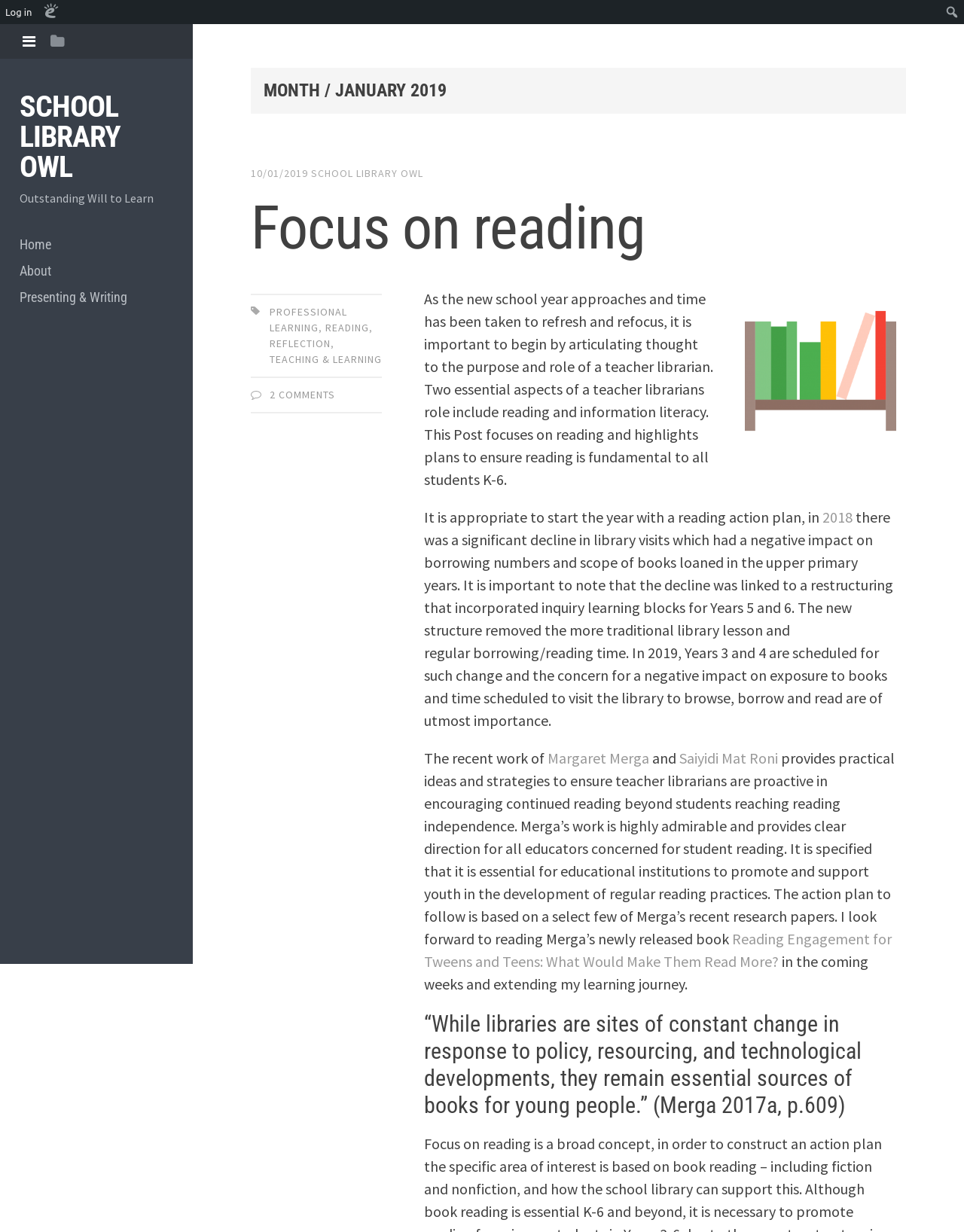Please respond to the question using a single word or phrase:
What is the focus of the post?

Focus on reading